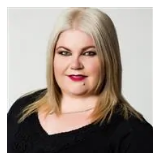Depict the image with a detailed narrative.

This image features Jo Andreacchio, a director with a polished and professional appearance. Jo sports long, straight blonde hair and is dressed in a black top, accentuating a confident and approachable demeanor. The backdrop is simple and light, highlighting her features and adding to the overall clean aesthetic of the portrait. Jo's makeup is tastefully applied, with a focus on bold lips that convey a sense of style and confidence, suitable for a leadership role in the Scentsy community.